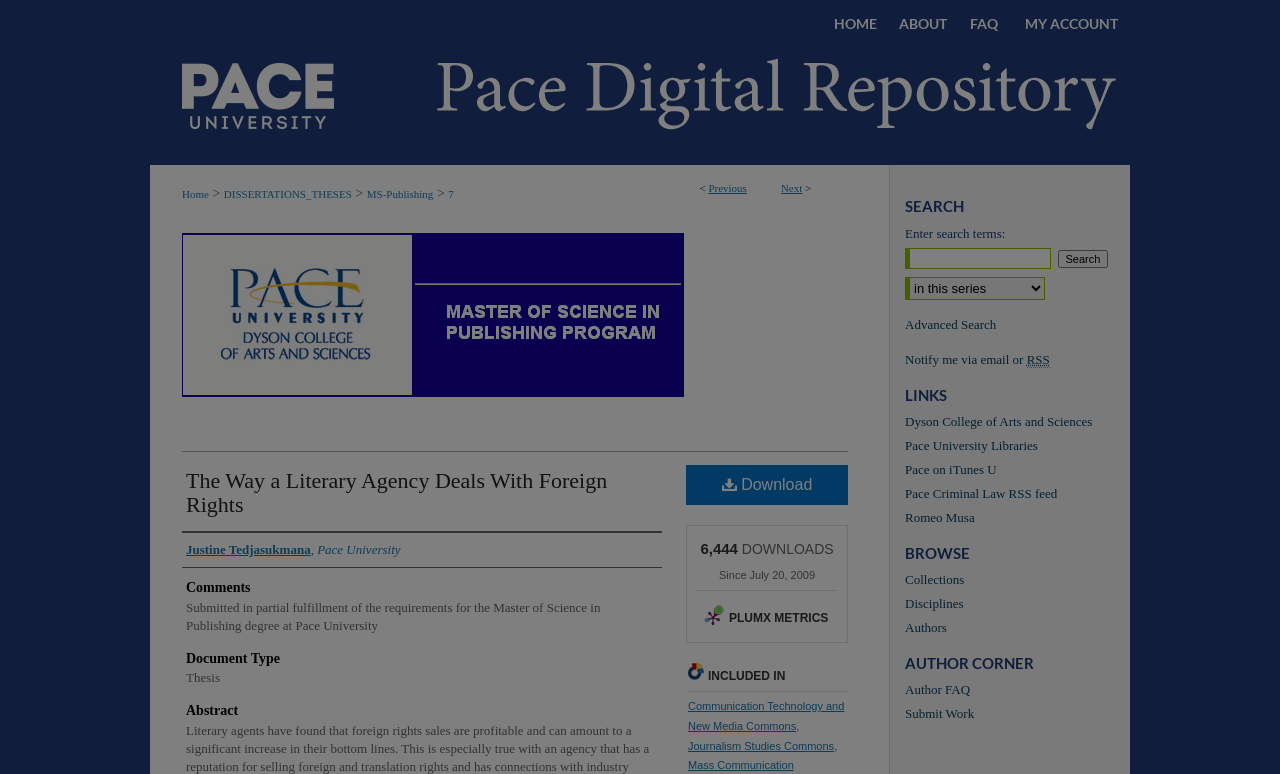Please reply with a single word or brief phrase to the question: 
What is the degree of the author?

Master of Science in Publishing